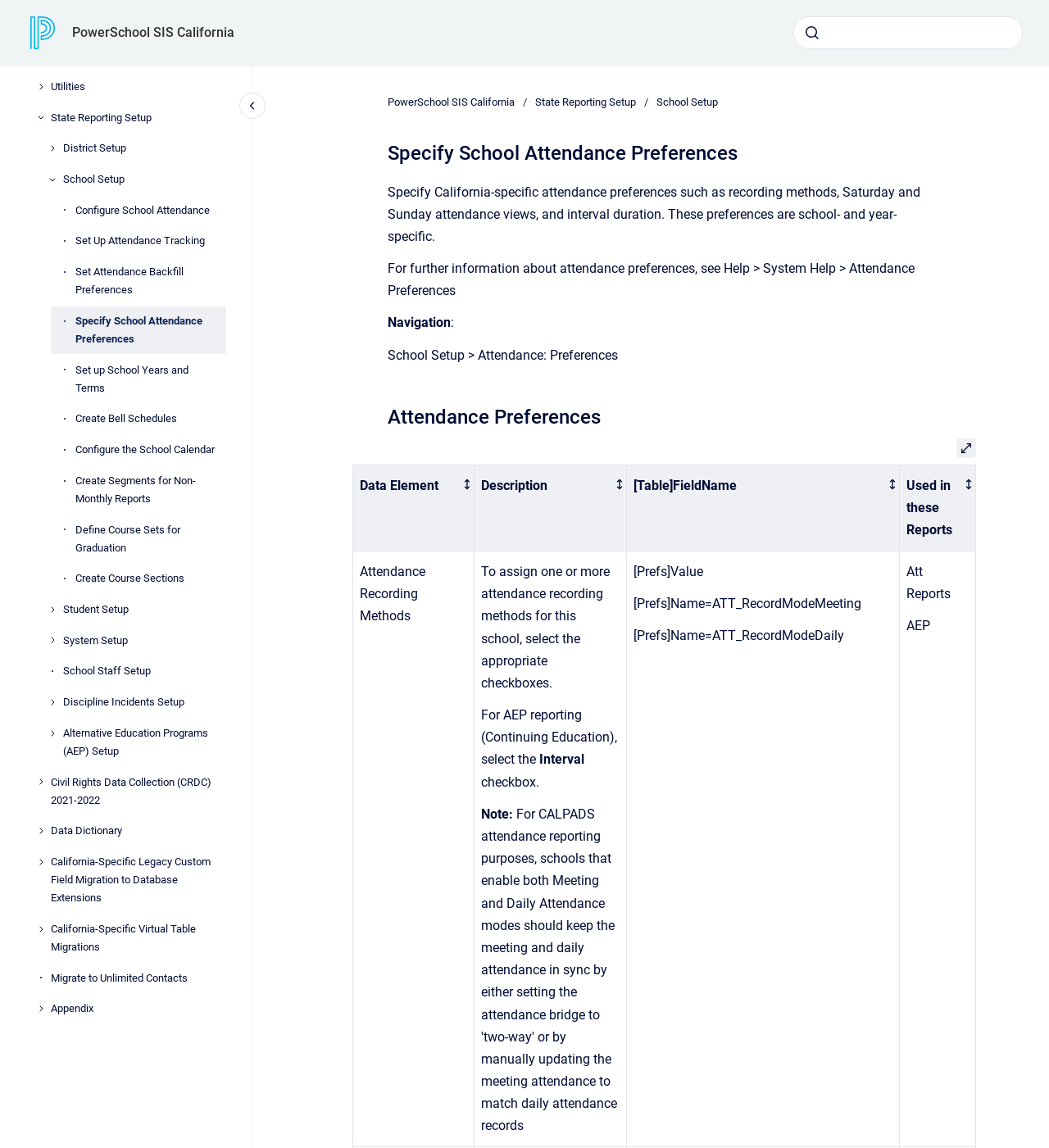Please provide a one-word or short phrase answer to the question:
What is the purpose of specifying attendance preferences?

To assign attendance recording methods